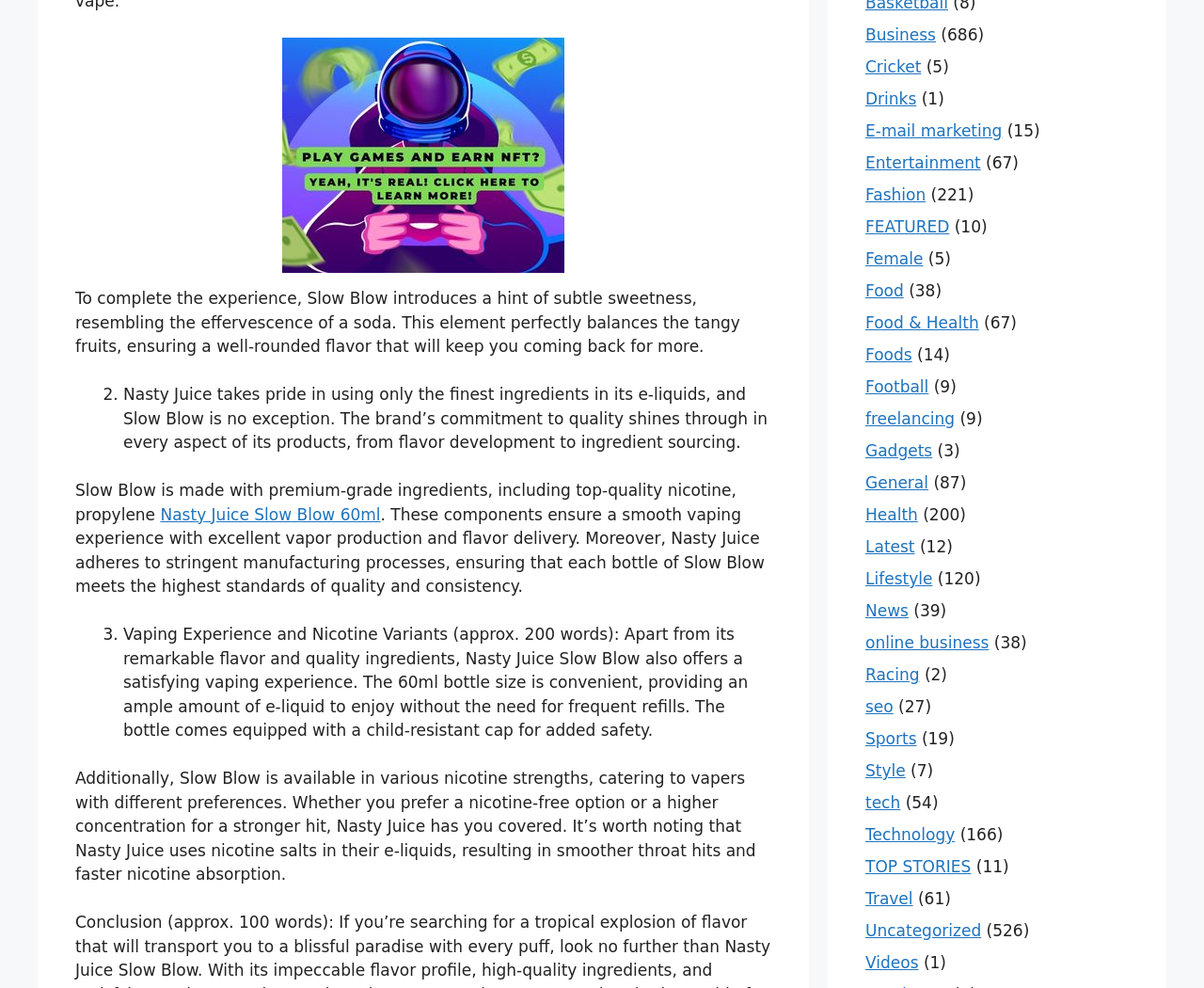Please find the bounding box coordinates of the element's region to be clicked to carry out this instruction: "Read the description of Slow Blow".

[0.062, 0.292, 0.615, 0.36]